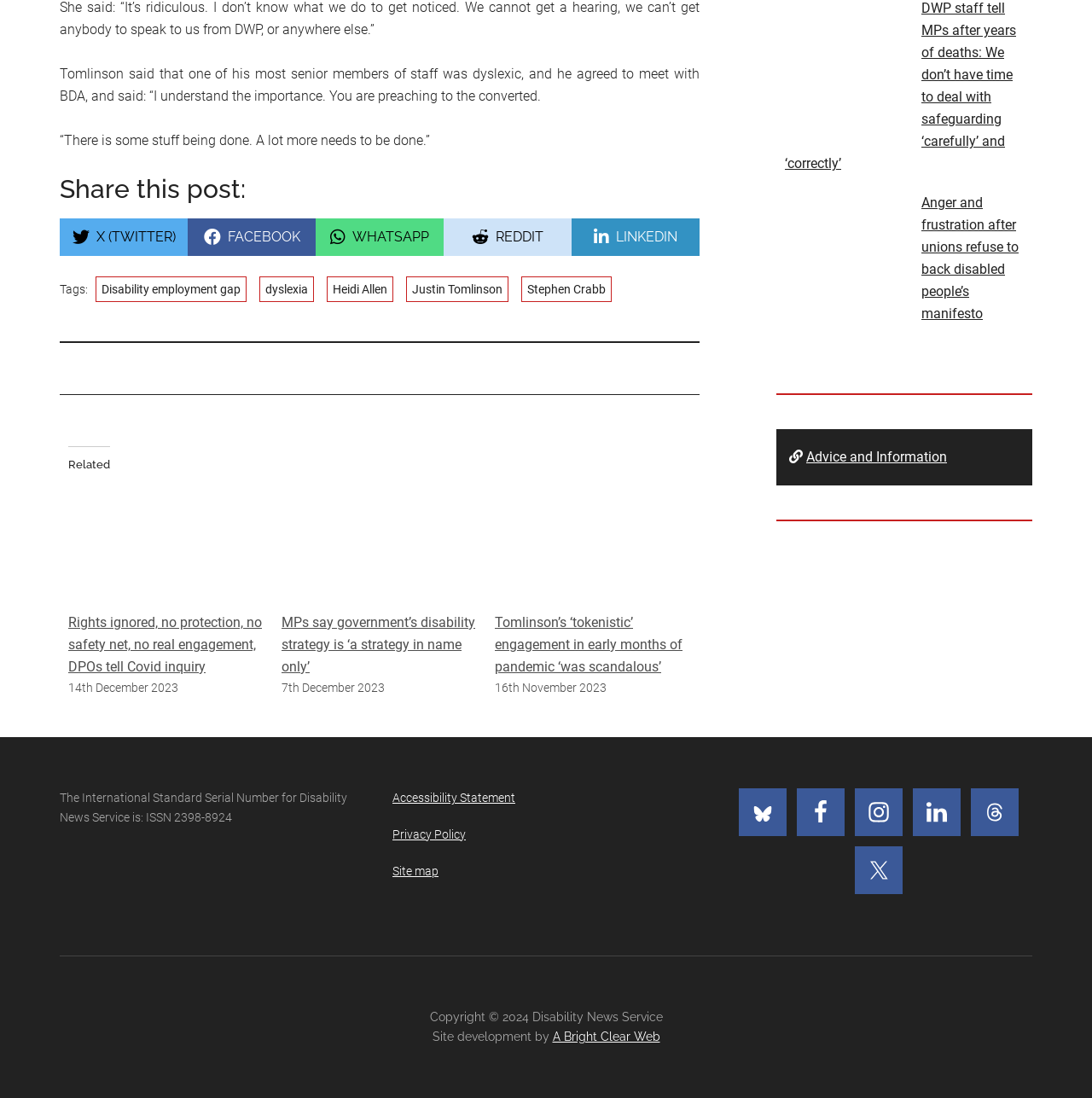What is the topic of the article?
Based on the visual content, answer with a single word or a brief phrase.

Disability employment gap